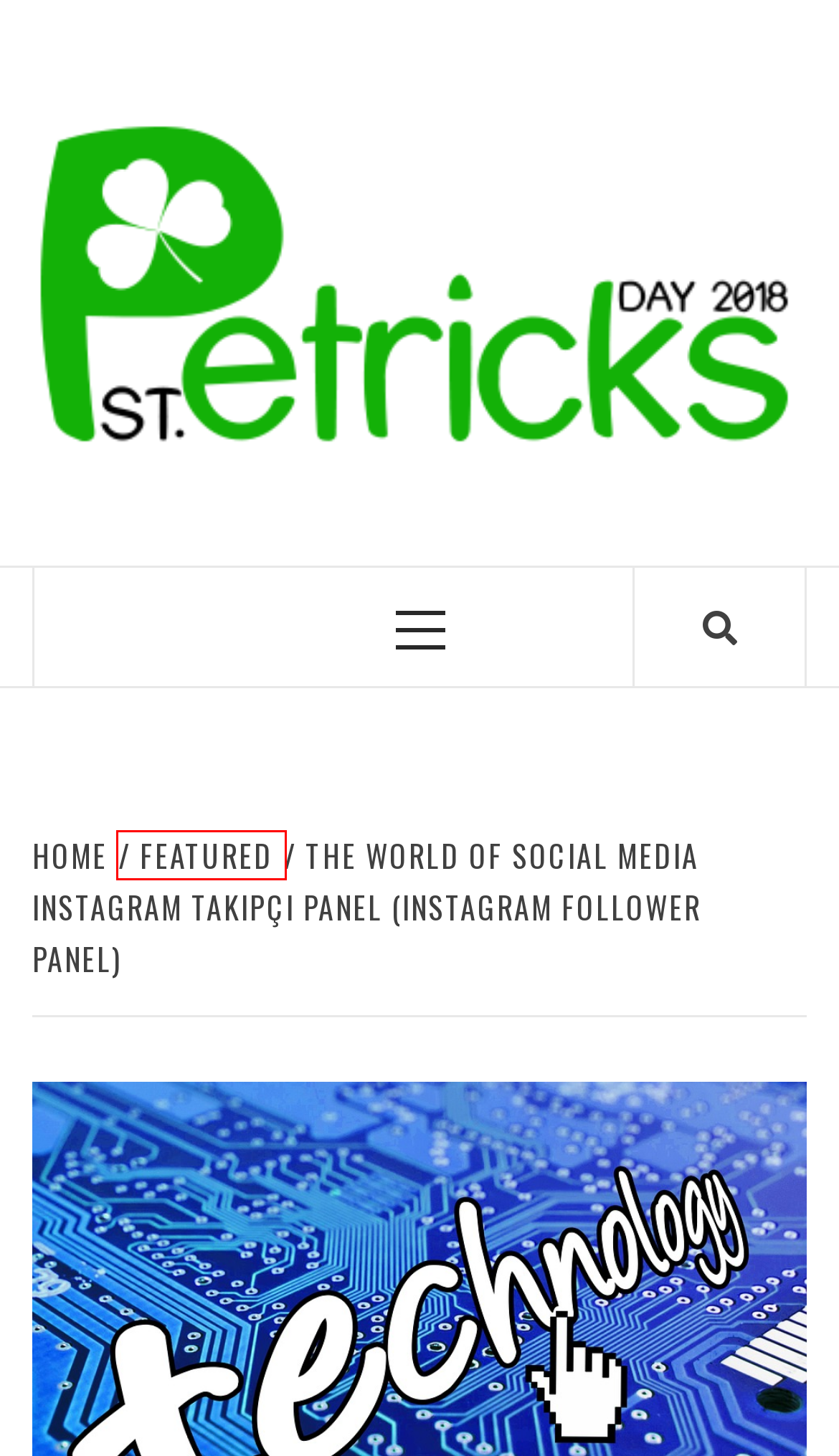You have a screenshot of a webpage with a red bounding box around a UI element. Determine which webpage description best matches the new webpage that results from clicking the element in the bounding box. Here are the candidates:
A. Featured Archives - St. Patrick's Day 2018
B. May 2022 - St. Patrick's Day 2018
C. Pokdeng Online: A Guide to the Best Pokdeng in Metro Manila - St. Patrick's Day 2018
D. May 2021 - St. Patrick's Day 2018
E. Home Improvement Archives - St. Patrick's Day 2018
F. GARDEN Archives - St. Patrick's Day 2018
G. Business Archives - St. Patrick's Day 2018
H. May 2024 - St. Patrick's Day 2018

A